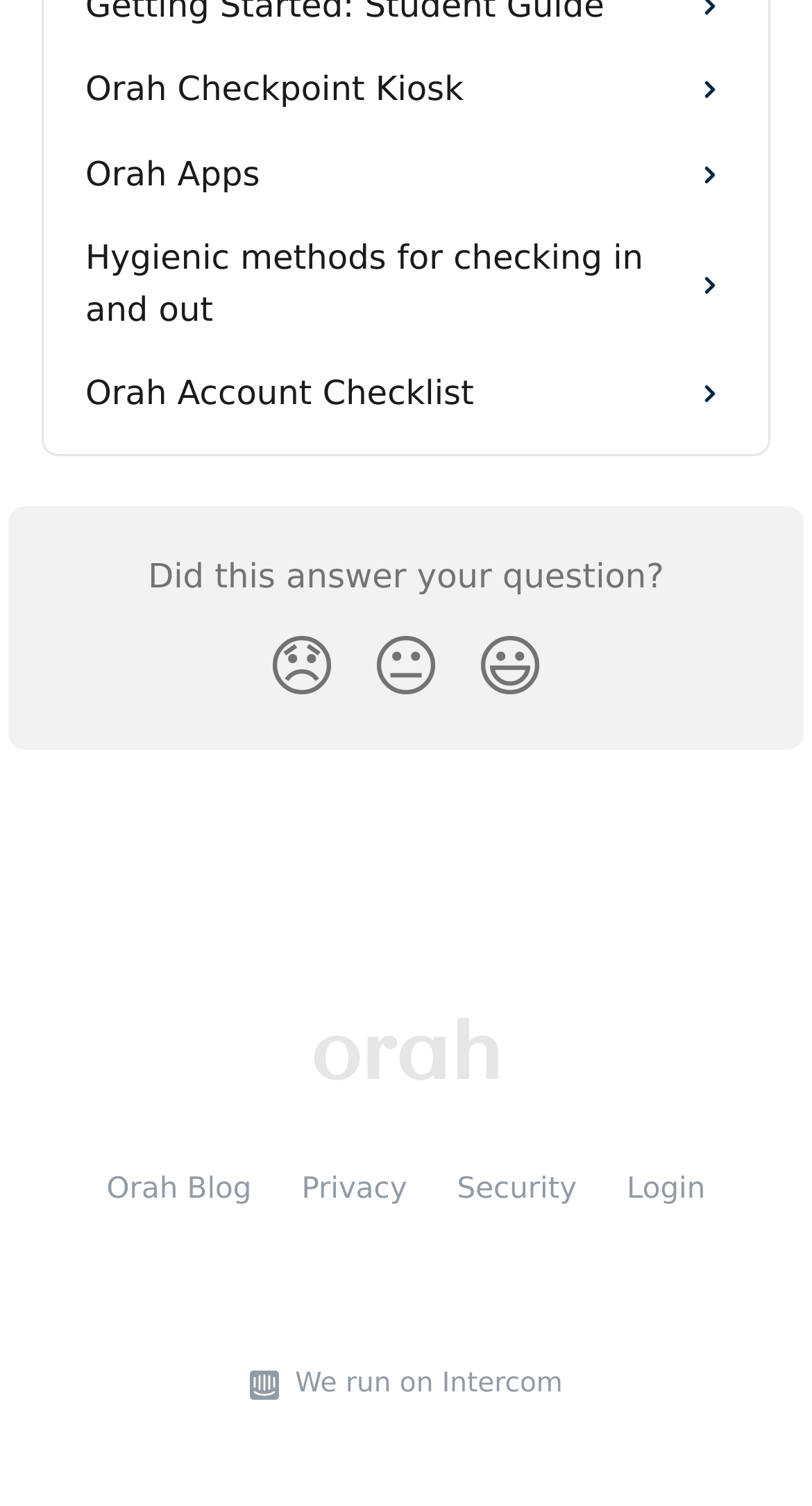Please mark the clickable region by giving the bounding box coordinates needed to complete this instruction: "Click on Login".

[0.772, 0.779, 0.869, 0.801]